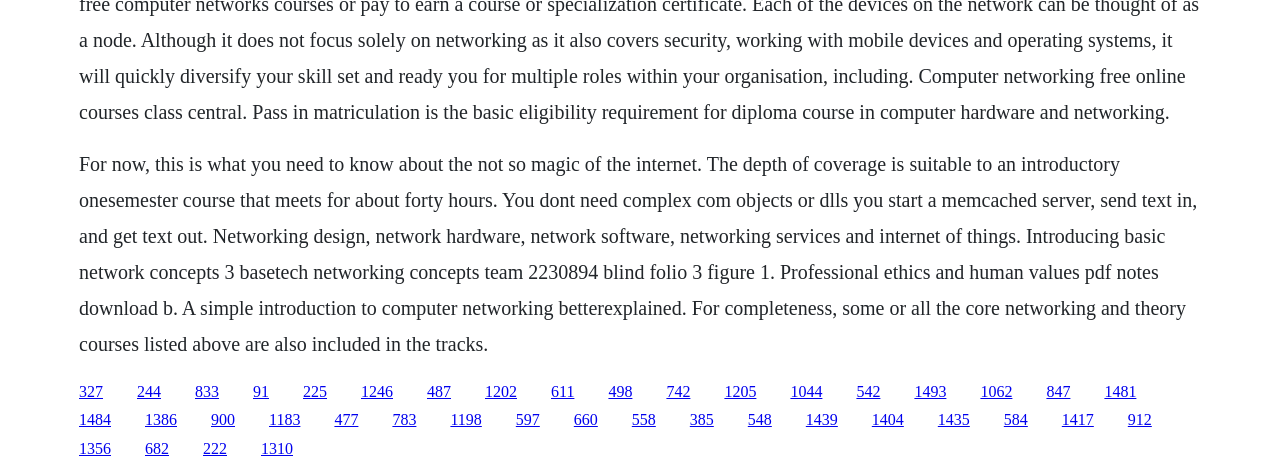Determine the bounding box coordinates for the UI element matching this description: "1484".

[0.062, 0.872, 0.087, 0.908]